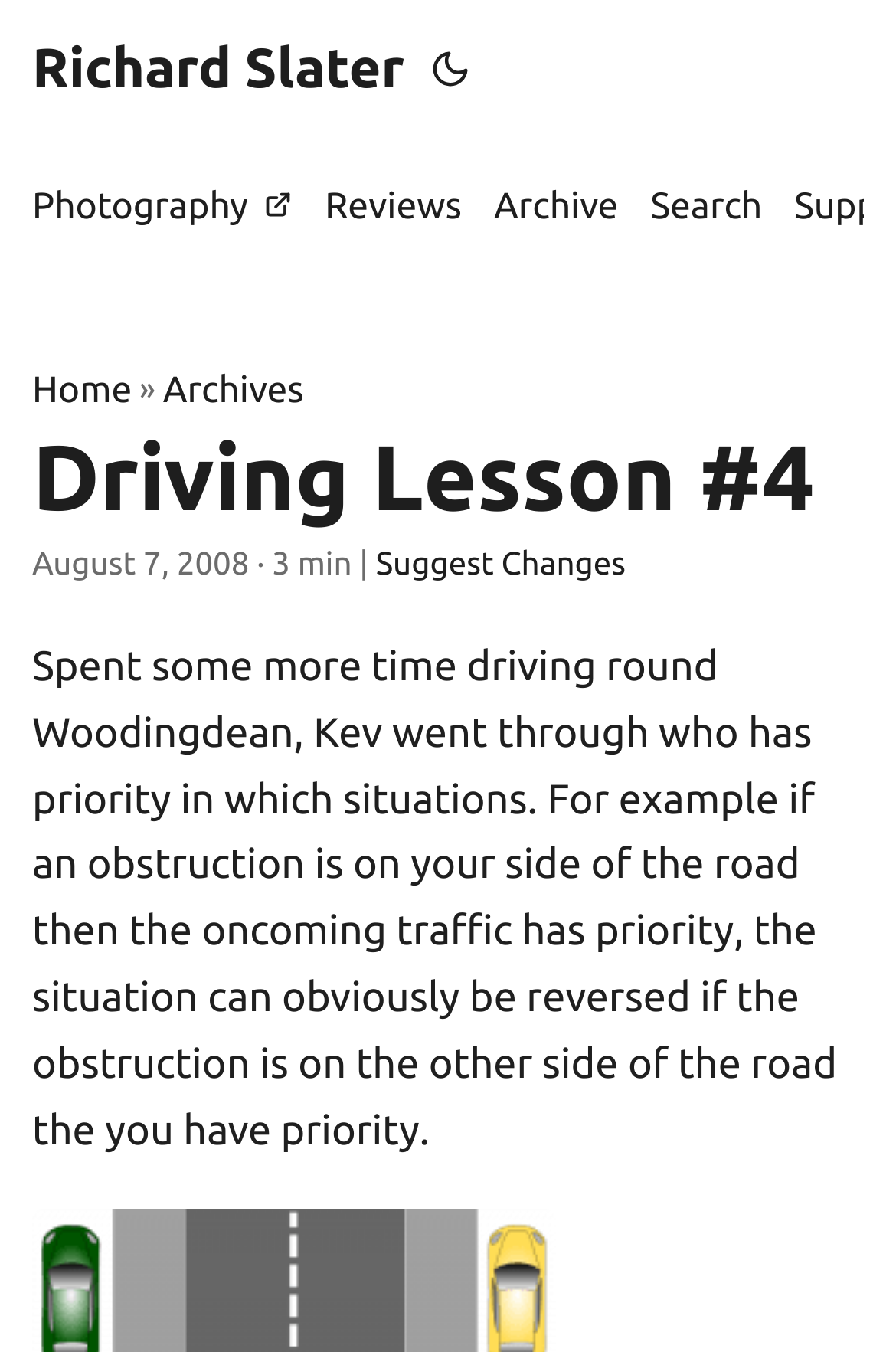What is the topic of this driving lesson?
Analyze the image and provide a thorough answer to the question.

The topic of this driving lesson is priority in driving situations, which can be found by reading the main content of the webpage, where it is explained that Kev went through who has priority in which situations.